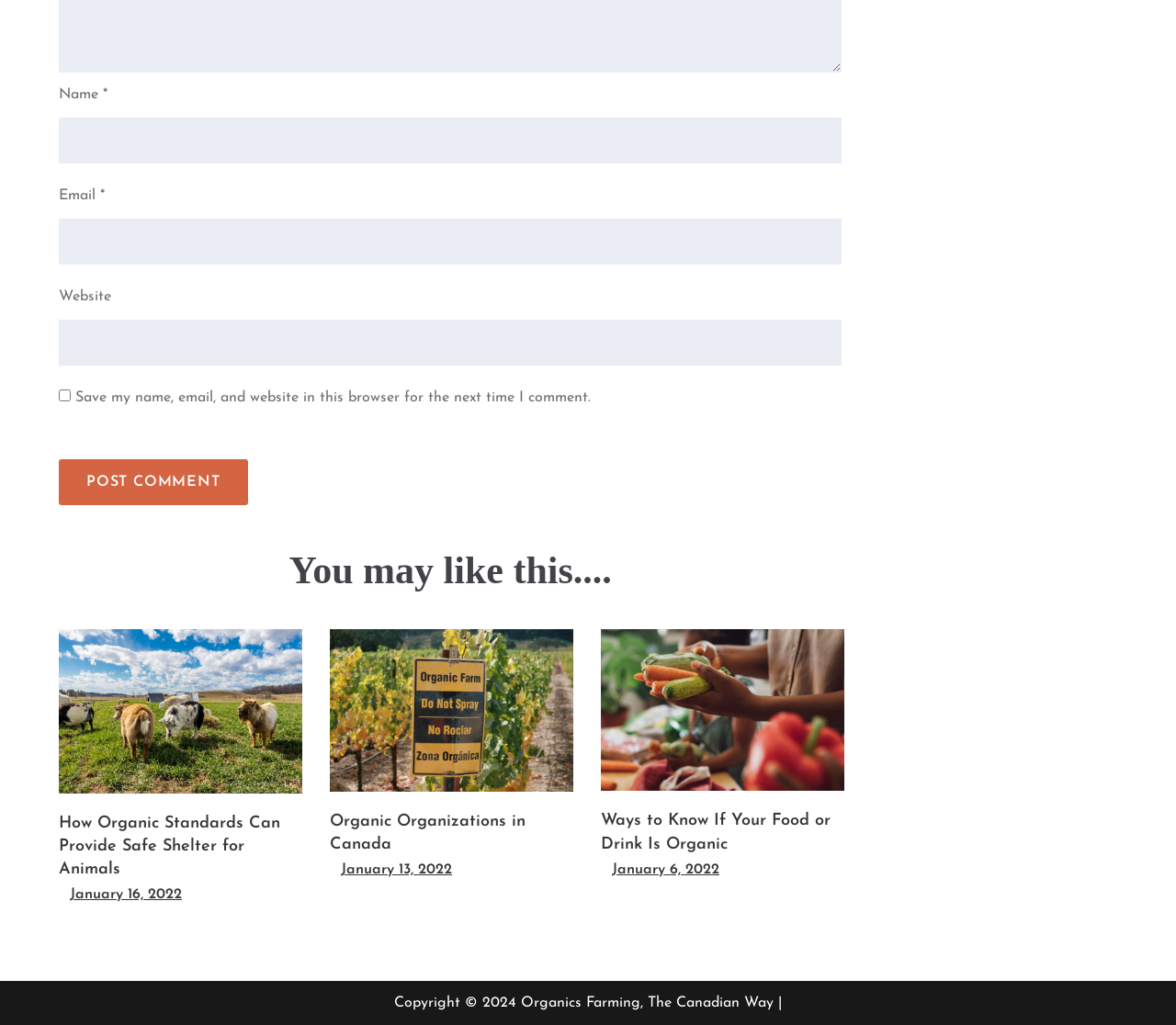Please provide a brief answer to the question using only one word or phrase: 
What is the purpose of the checkbox?

Save comment info